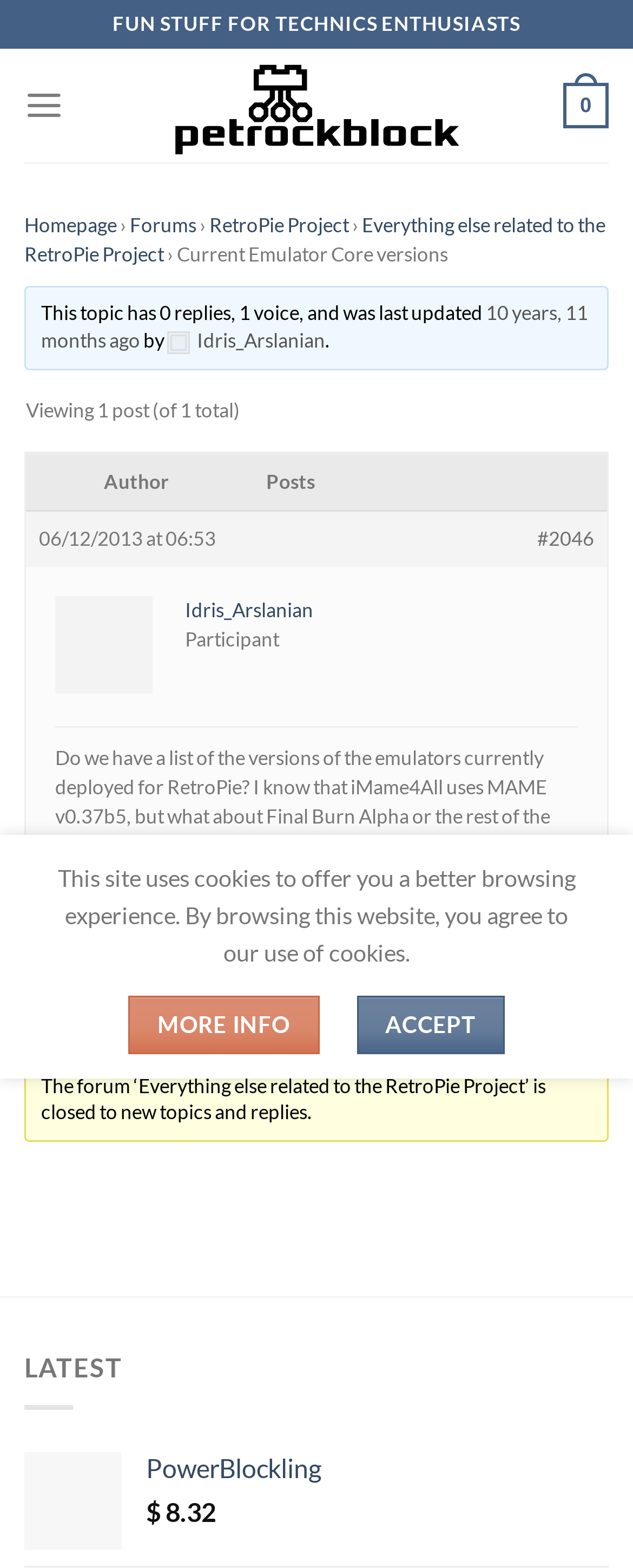Who is the author of the post?
From the screenshot, supply a one-word or short-phrase answer.

Idris_Arslanian